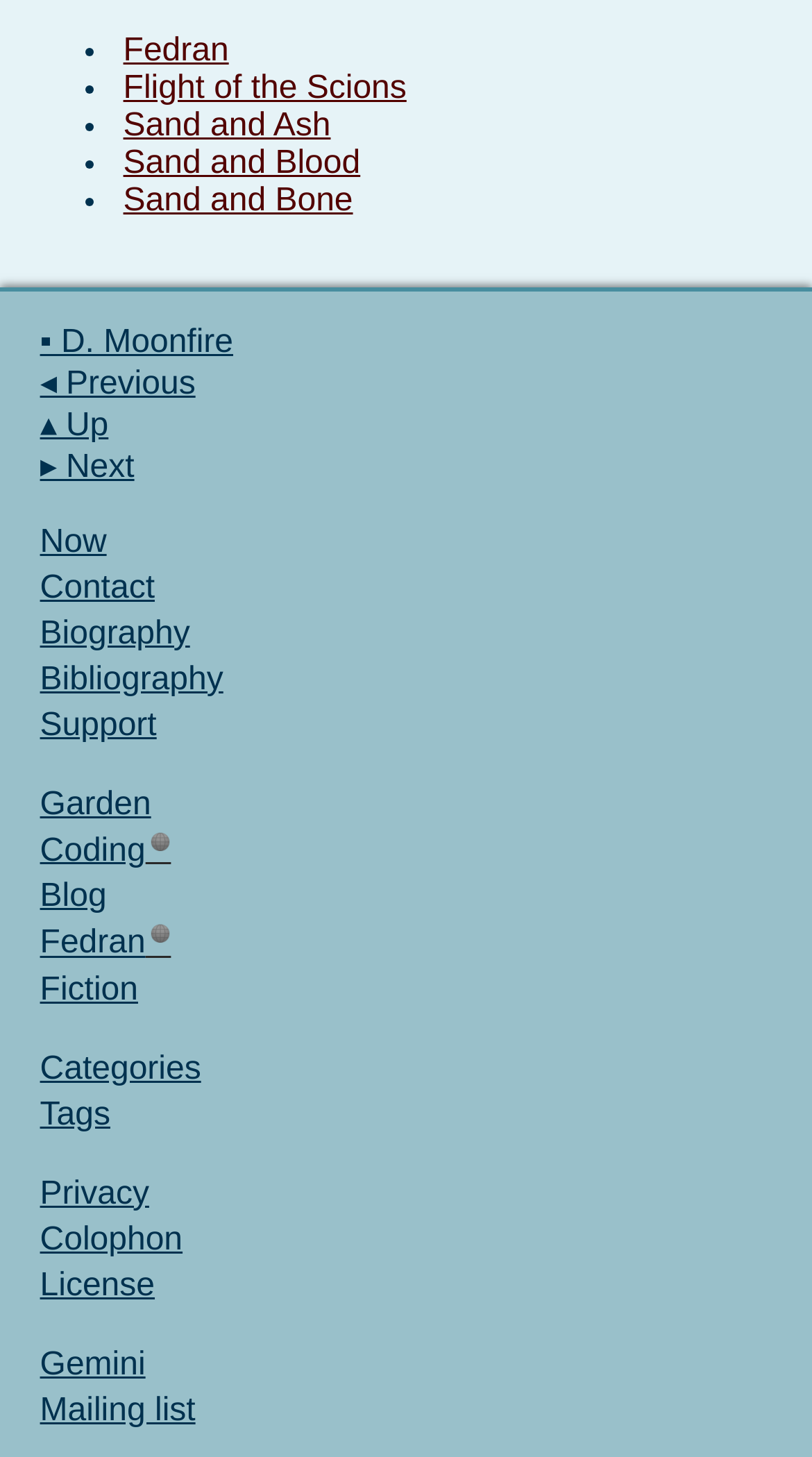What is the last link in the bottom navigation menu?
Identify the answer in the screenshot and reply with a single word or phrase.

Mailing list